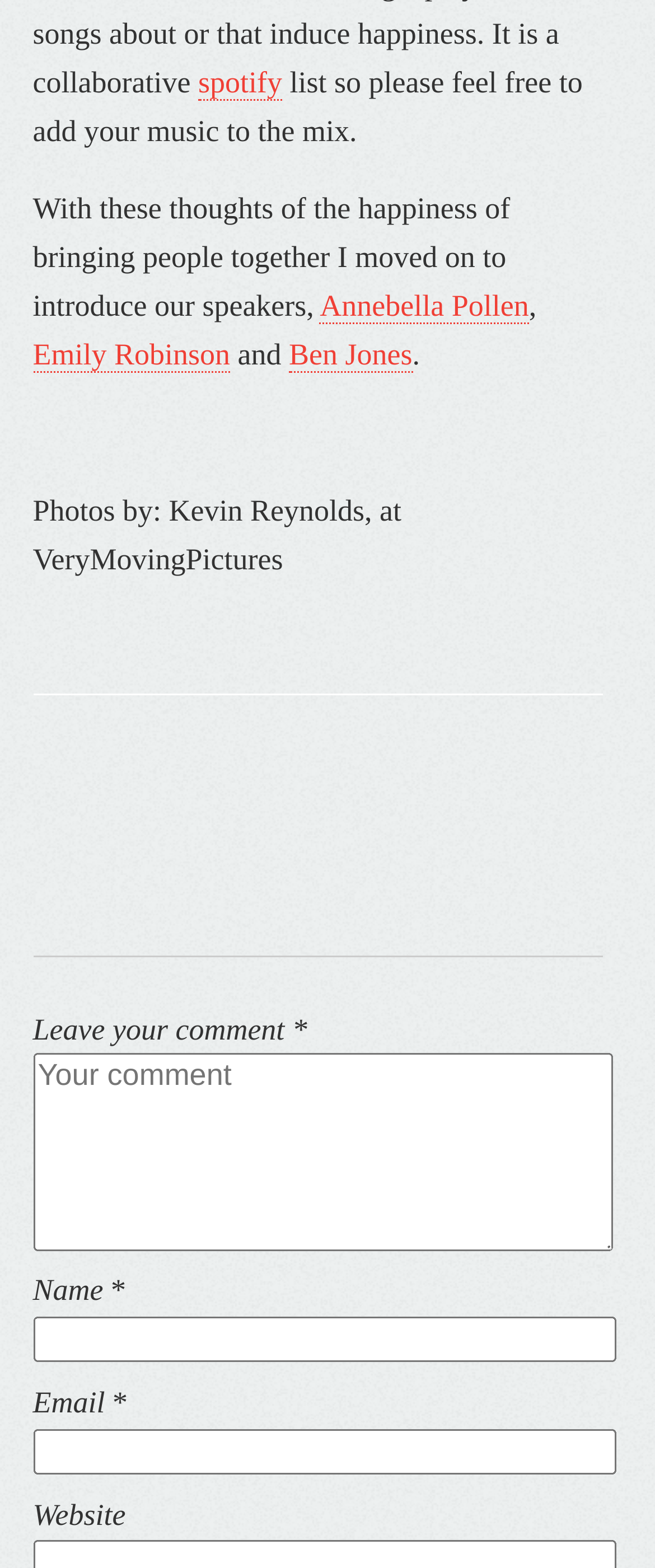How many text boxes are there for leaving a comment?
Provide a concise answer using a single word or phrase based on the image.

4